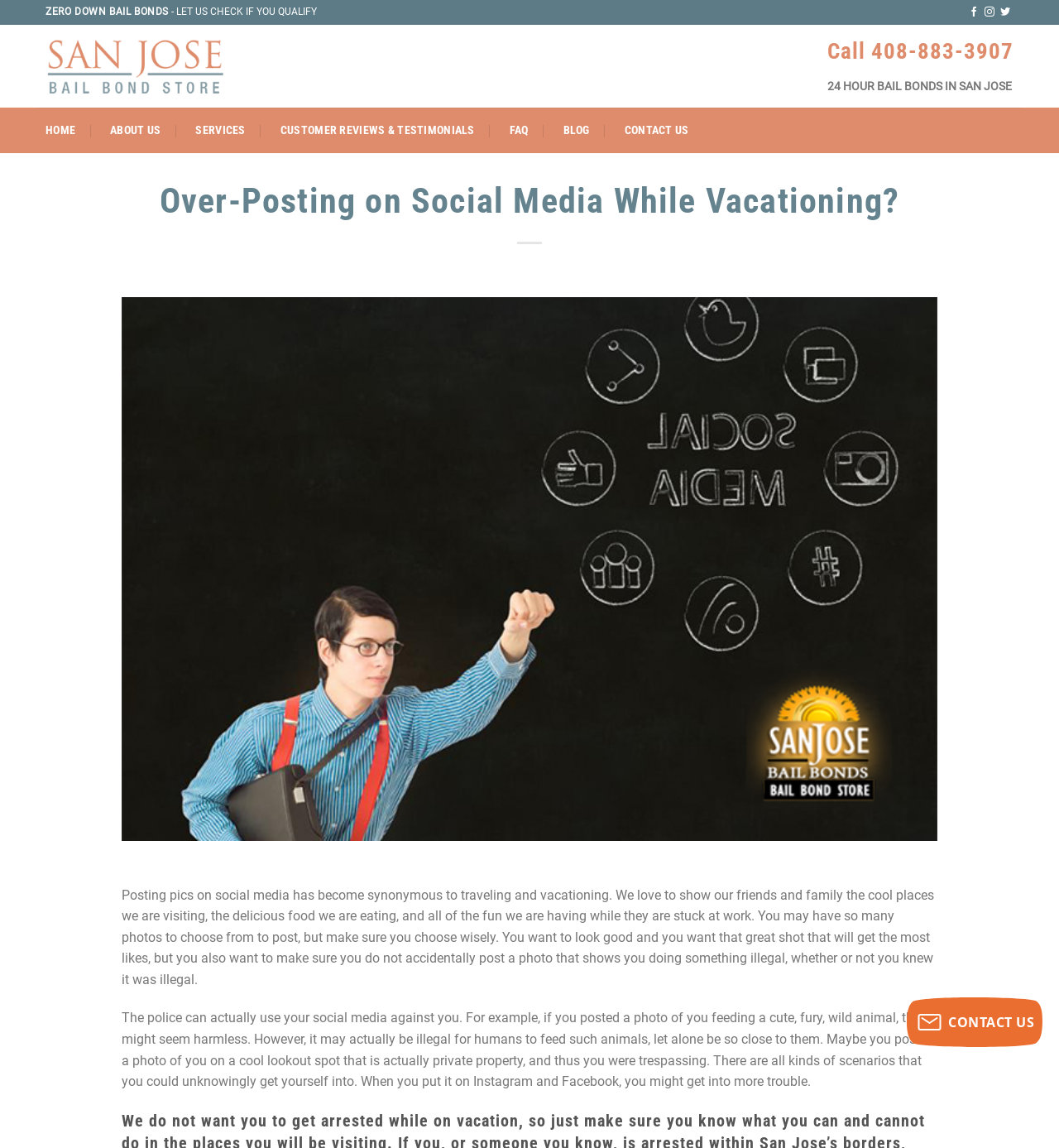What is the phone number to call for 24-hour bail bonds?
Based on the image, answer the question with as much detail as possible.

The phone number can be found in the middle of the webpage, in a heading that says 'Call 408-883-3907'.